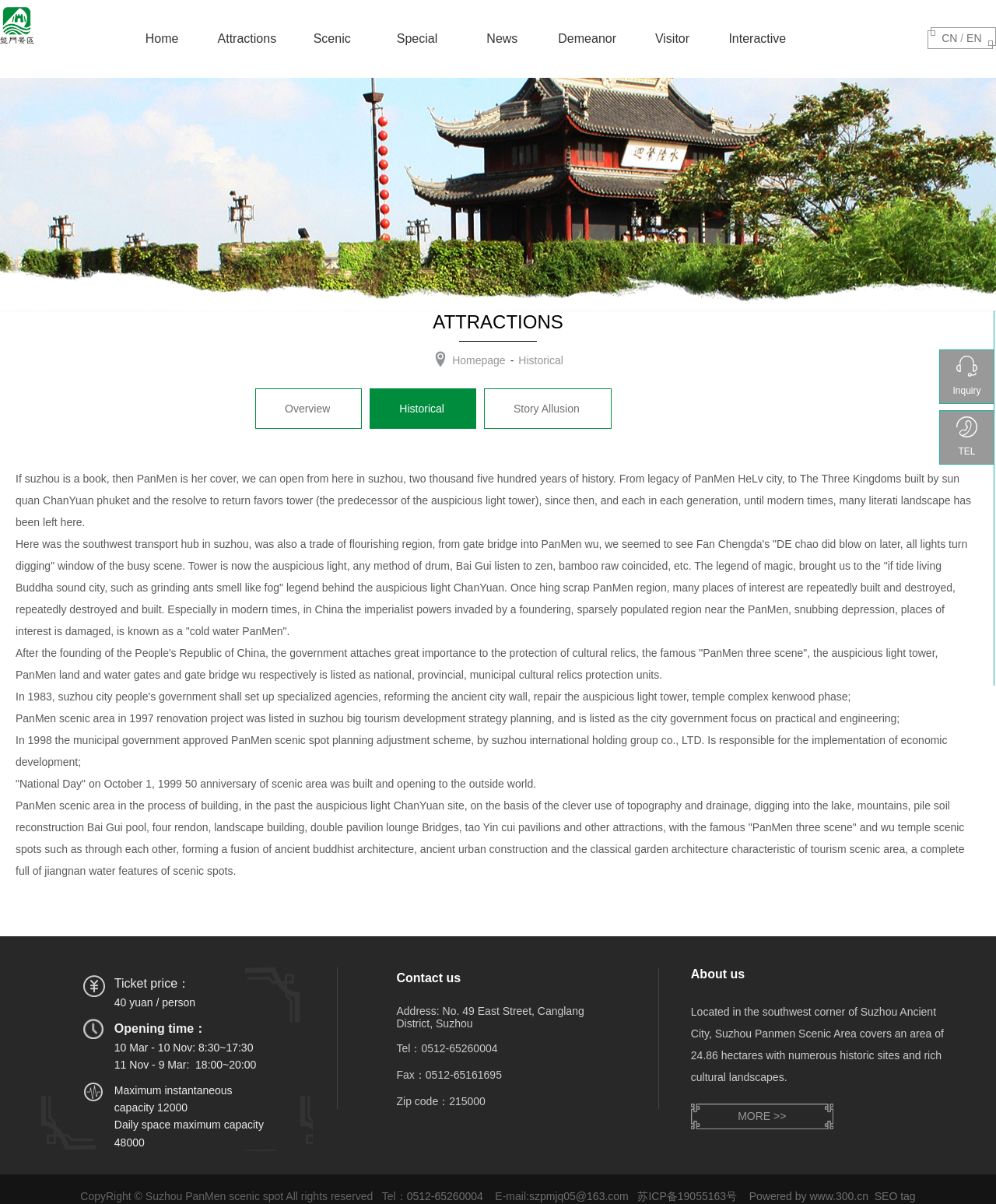What is the address of the scenic area?
From the image, provide a succinct answer in one word or a short phrase.

No. 49 East Street, Canglang District, Suzhou